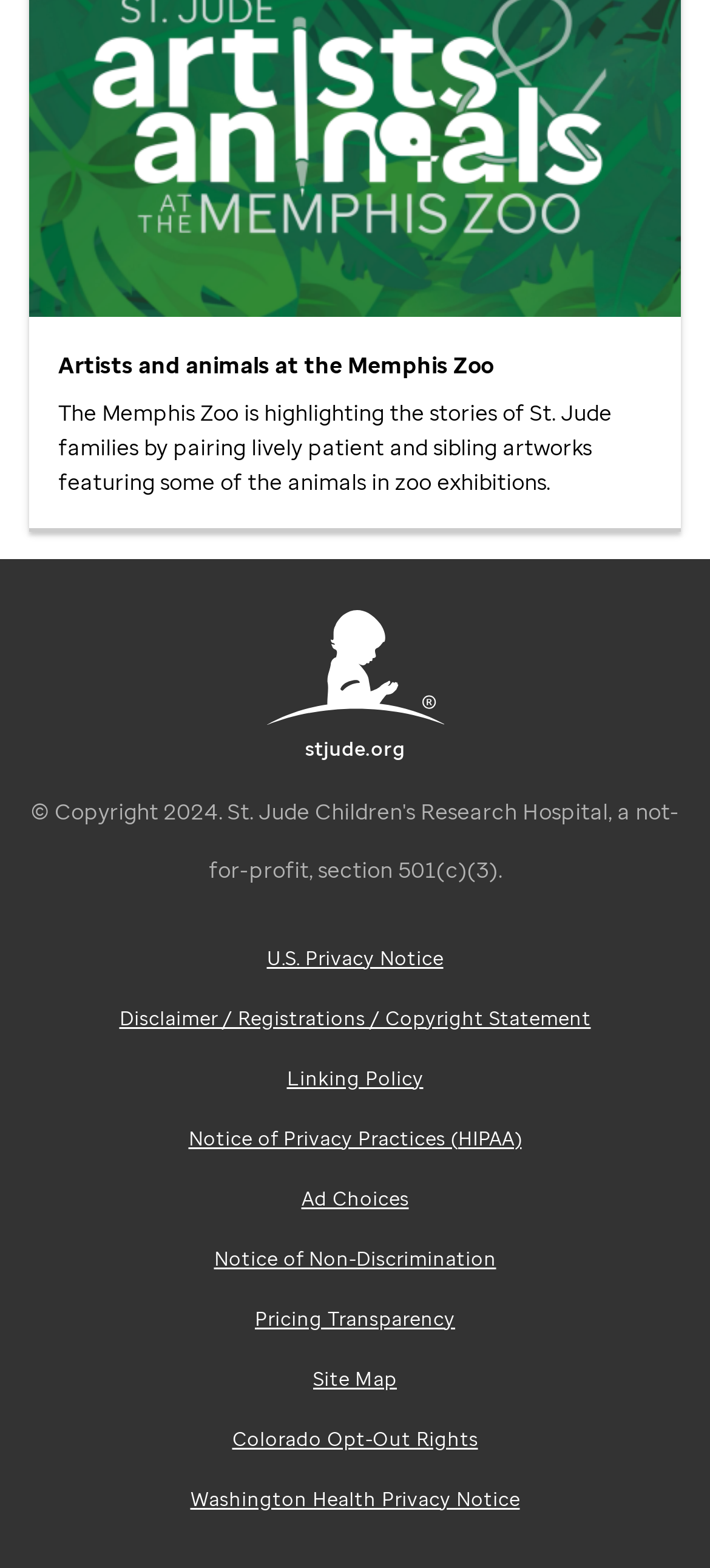What organization is highlighted in the story?
Based on the screenshot, answer the question with a single word or phrase.

St. Jude